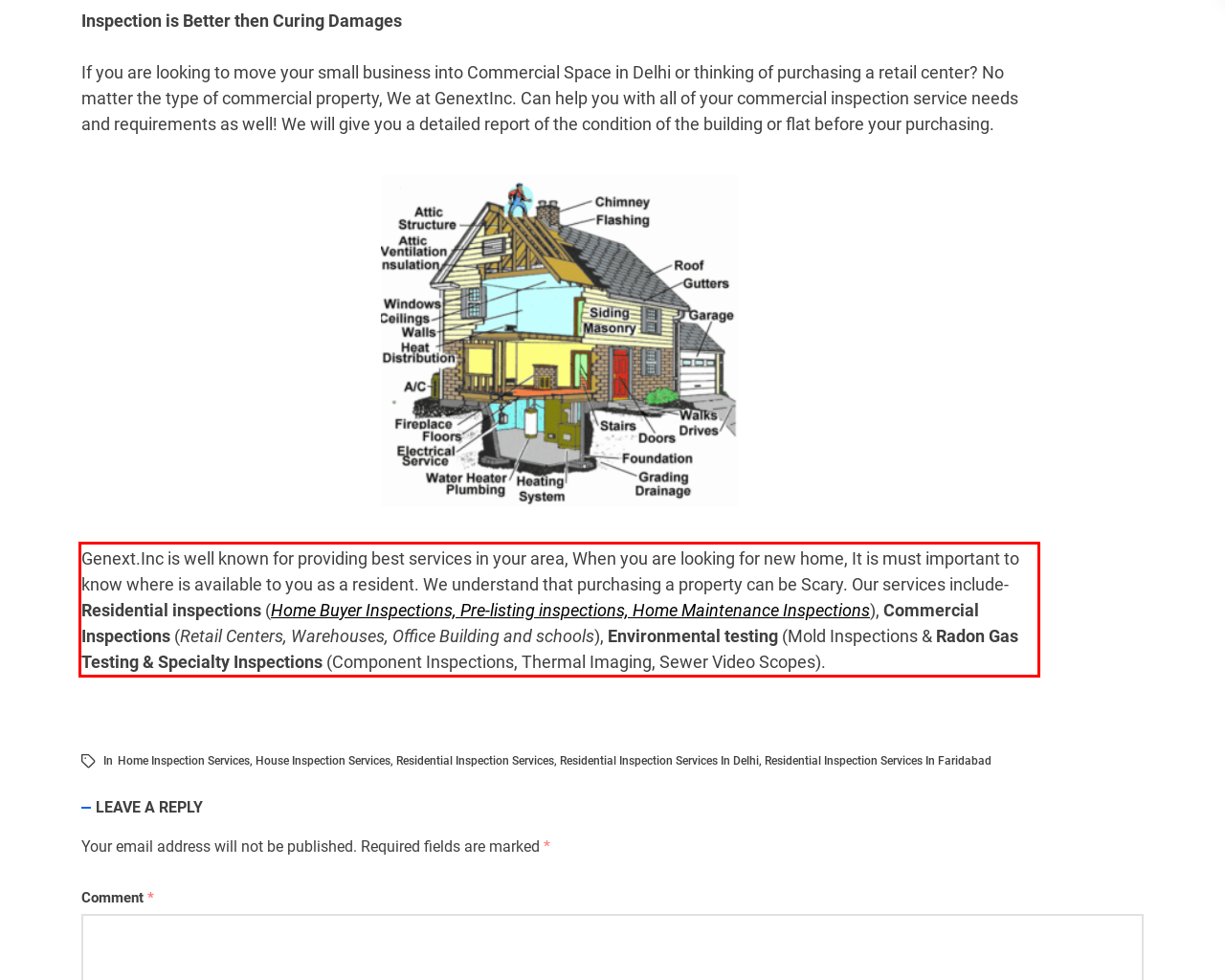In the given screenshot, locate the red bounding box and extract the text content from within it.

Genext.Inc is well known for providing best services in your area, When you are looking for new home, It is must important to know where is available to you as a resident. We understand that purchasing a property can be Scary. Our services include- Residential inspections (Home Buyer Inspections, Pre-listing inspections, Home Maintenance Inspections), Commercial Inspections (Retail Centers, Warehouses, Office Building and schools), Environmental testing (Mold Inspections & Radon Gas Testing & Specialty Inspections (Component Inspections, Thermal Imaging, Sewer Video Scopes).